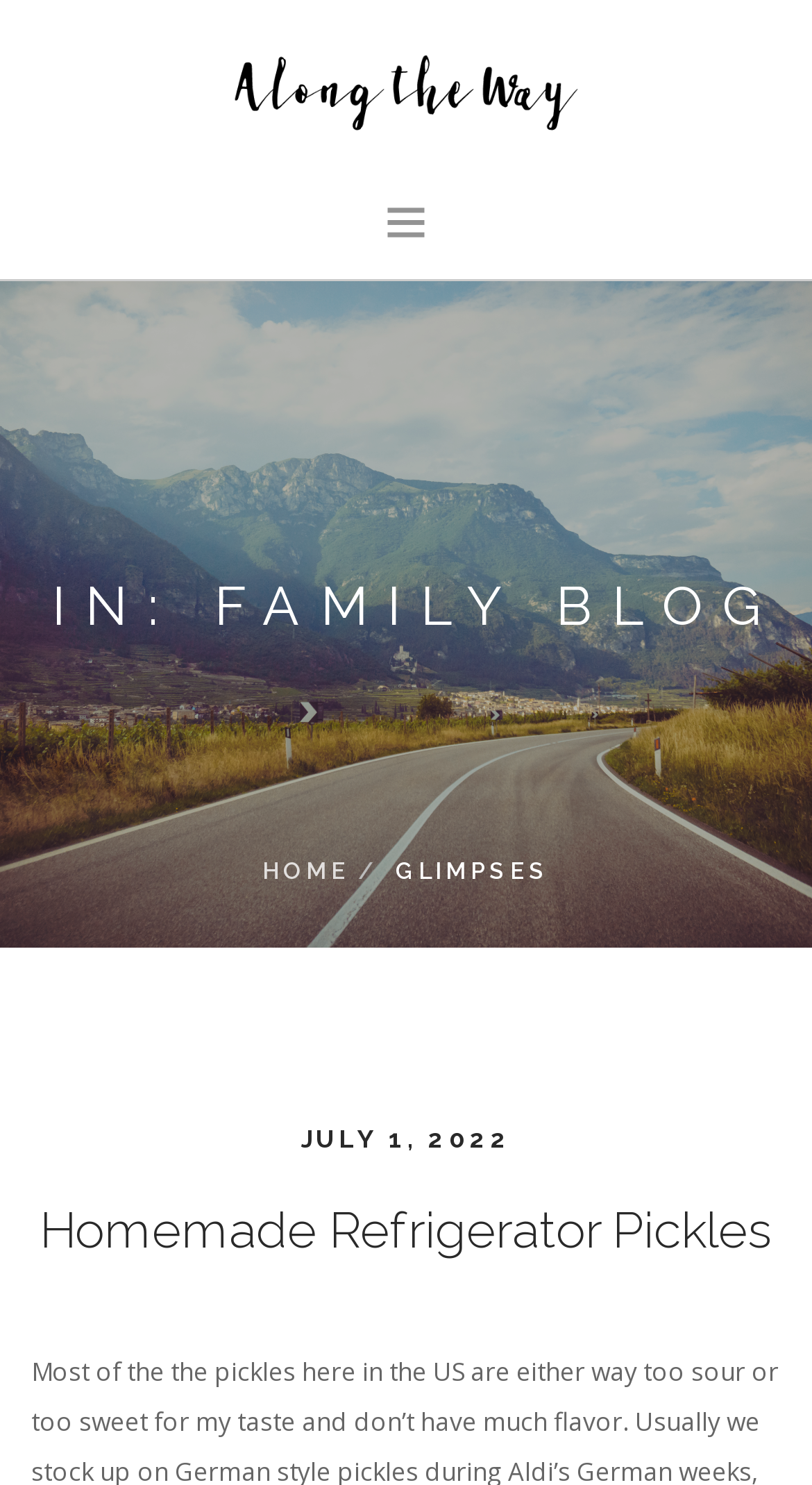How many links are in the top navigation menu? Examine the screenshot and reply using just one word or a brief phrase.

5